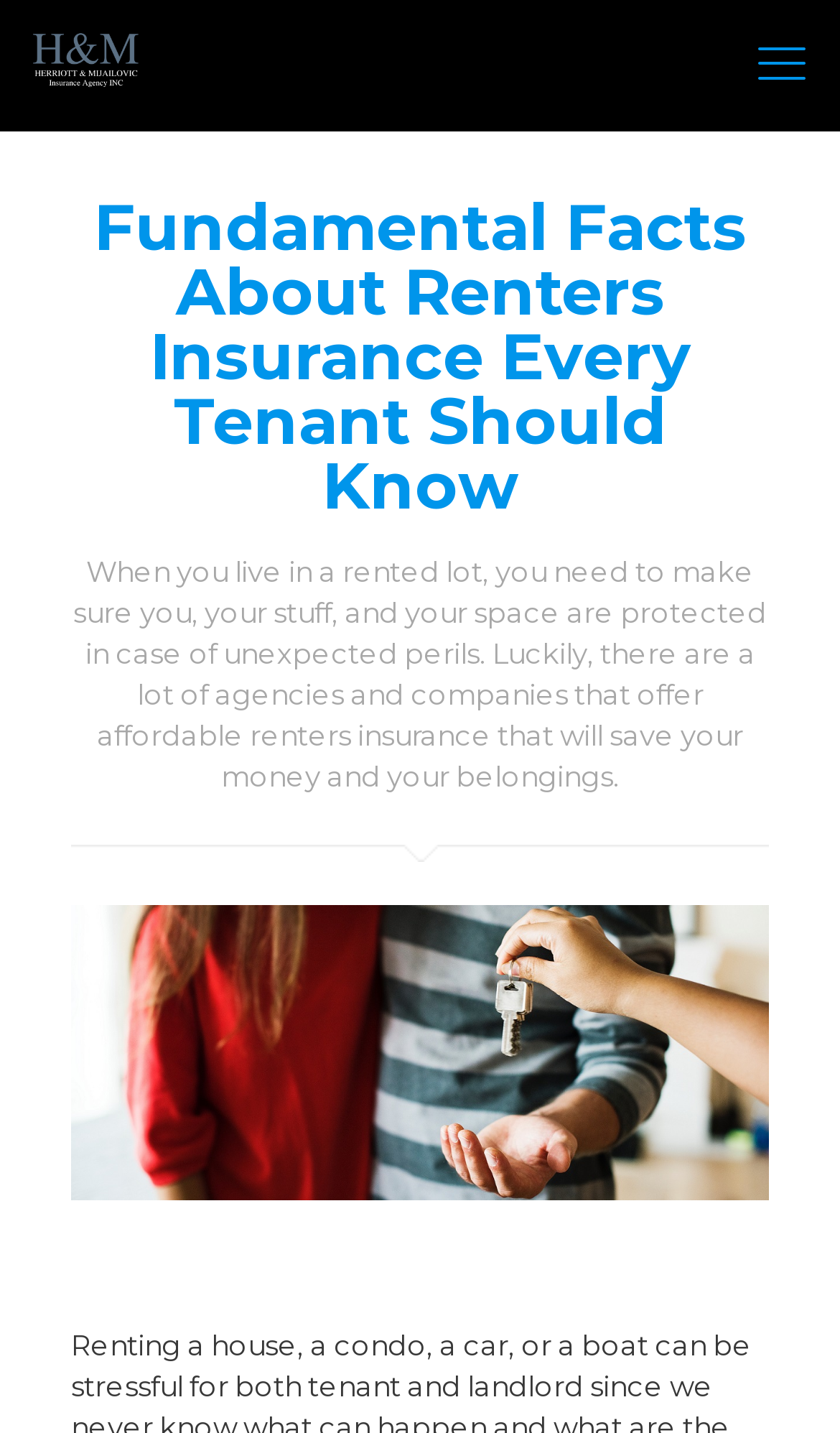Find the bounding box coordinates of the UI element according to this description: "Boulder FIDOS".

None